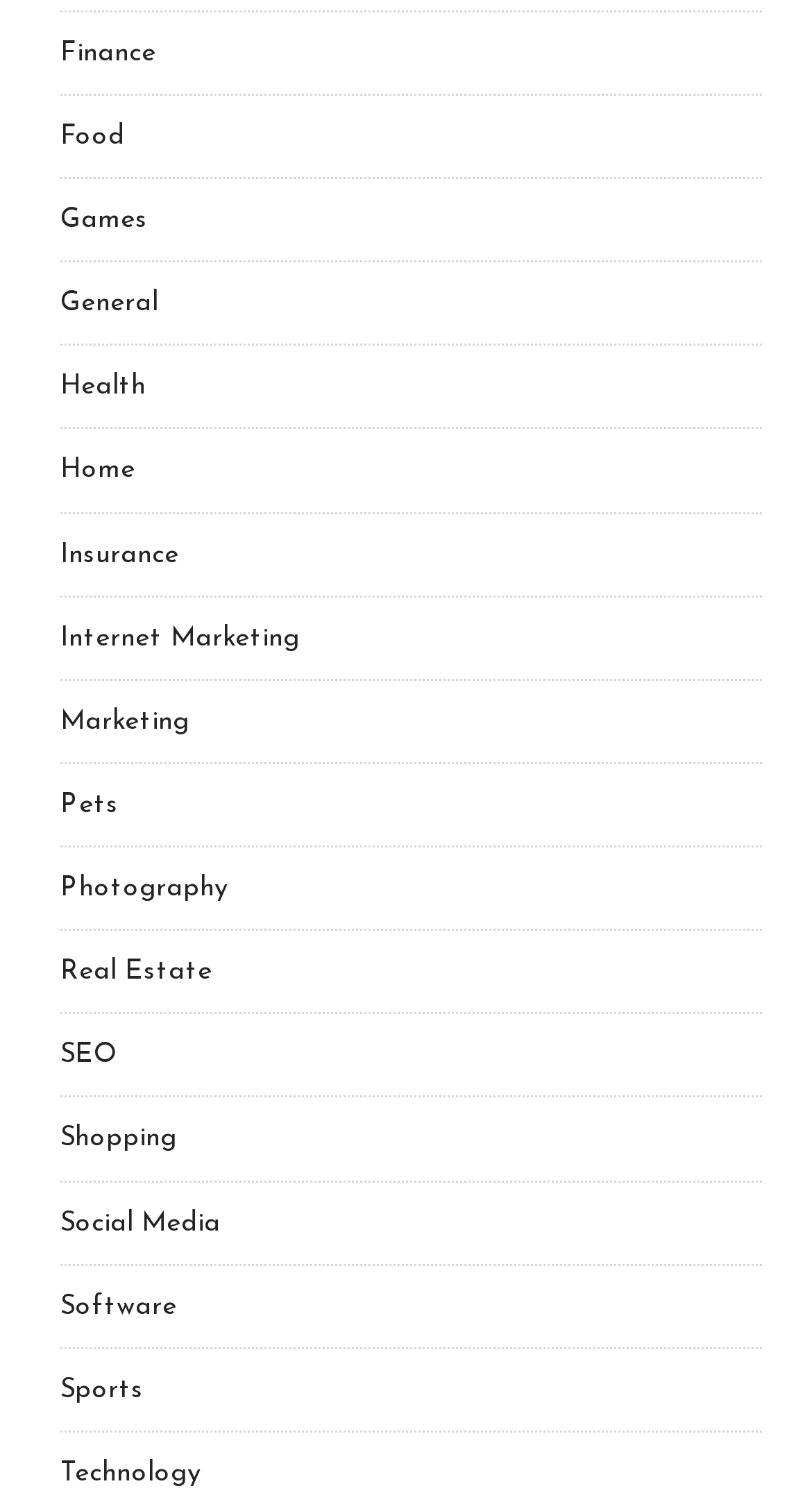Please answer the following question using a single word or phrase: 
How many categories are related to business?

At least 4